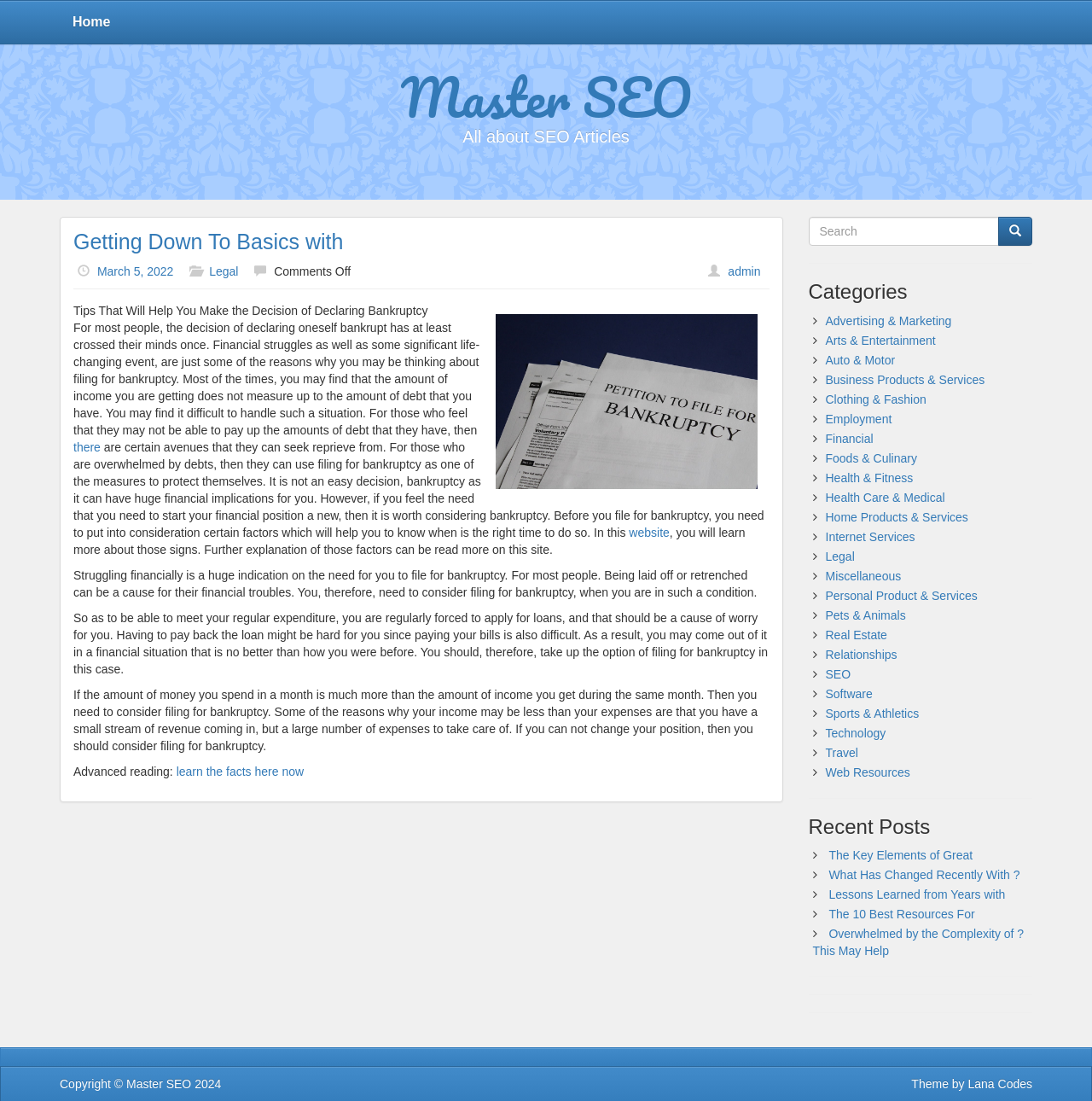Please find the bounding box coordinates of the section that needs to be clicked to achieve this instruction: "Read more about Getting Down To Basics with".

[0.067, 0.209, 0.314, 0.231]